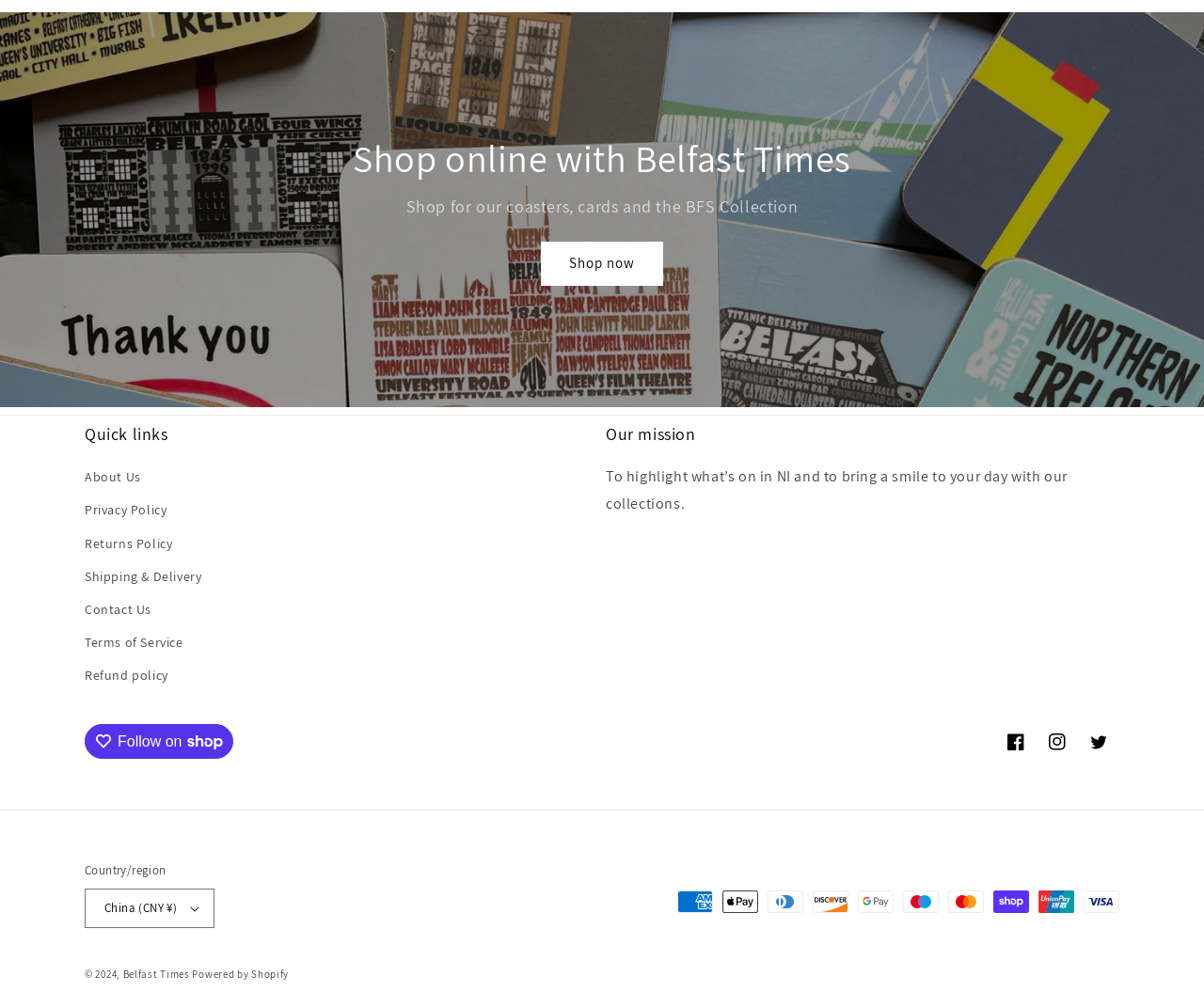Please answer the following question using a single word or phrase: What is the copyright year?

2024